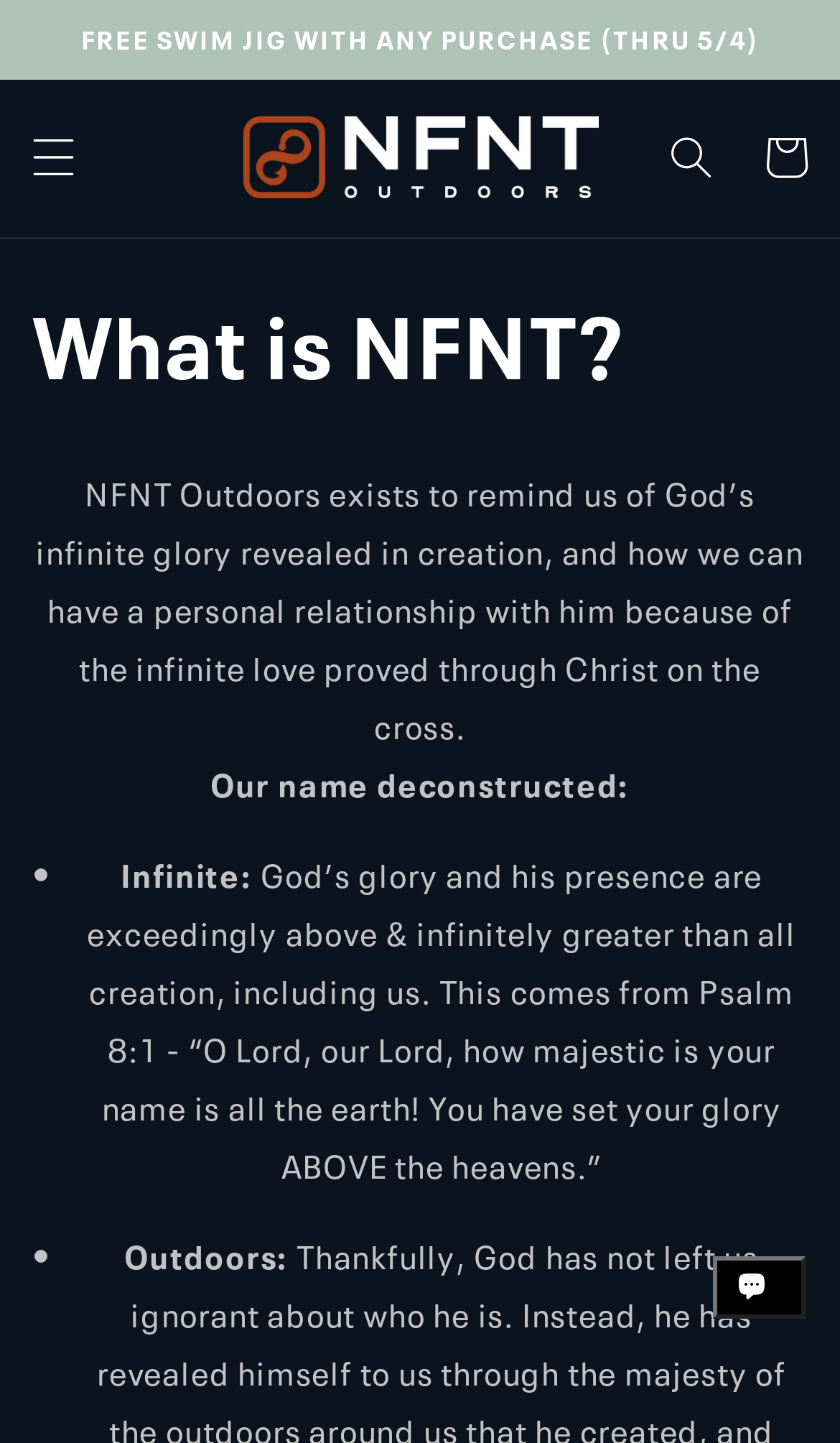Please provide a comprehensive answer to the question based on the screenshot: What is the main purpose of NFNT Outdoors?

Based on the webpage content, NFNT Outdoors exists to remind us of God's infinite glory revealed in creation, and how we can have a personal relationship with him because of the infinite love proved through Christ on the cross. This suggests that the main purpose of NFNT Outdoors is to spread the message of God's infinite glory and love.